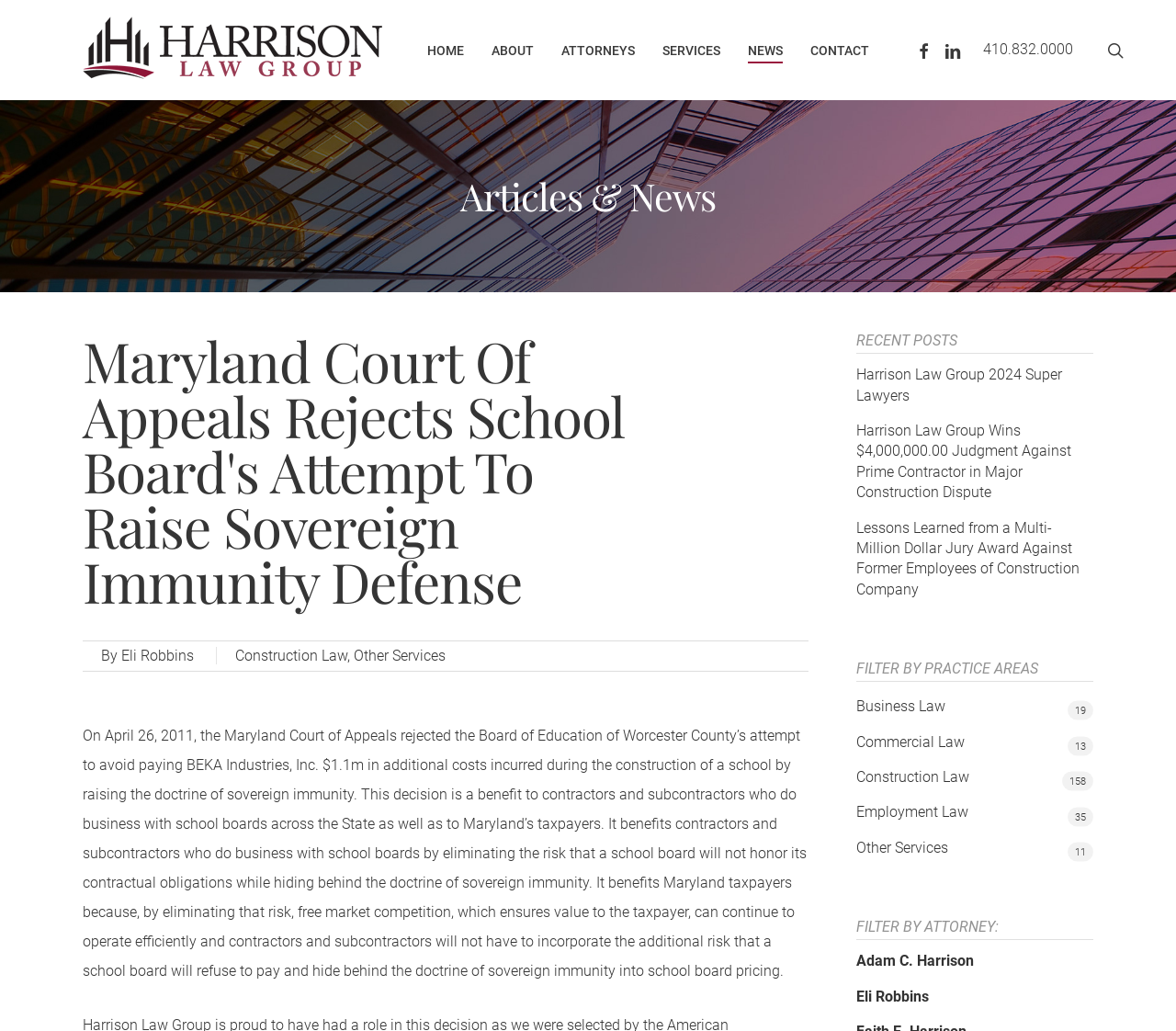Highlight the bounding box coordinates of the element that should be clicked to carry out the following instruction: "Contact the law firm via phone". The coordinates must be given as four float numbers ranging from 0 to 1, i.e., [left, top, right, bottom].

[0.836, 0.039, 0.912, 0.058]